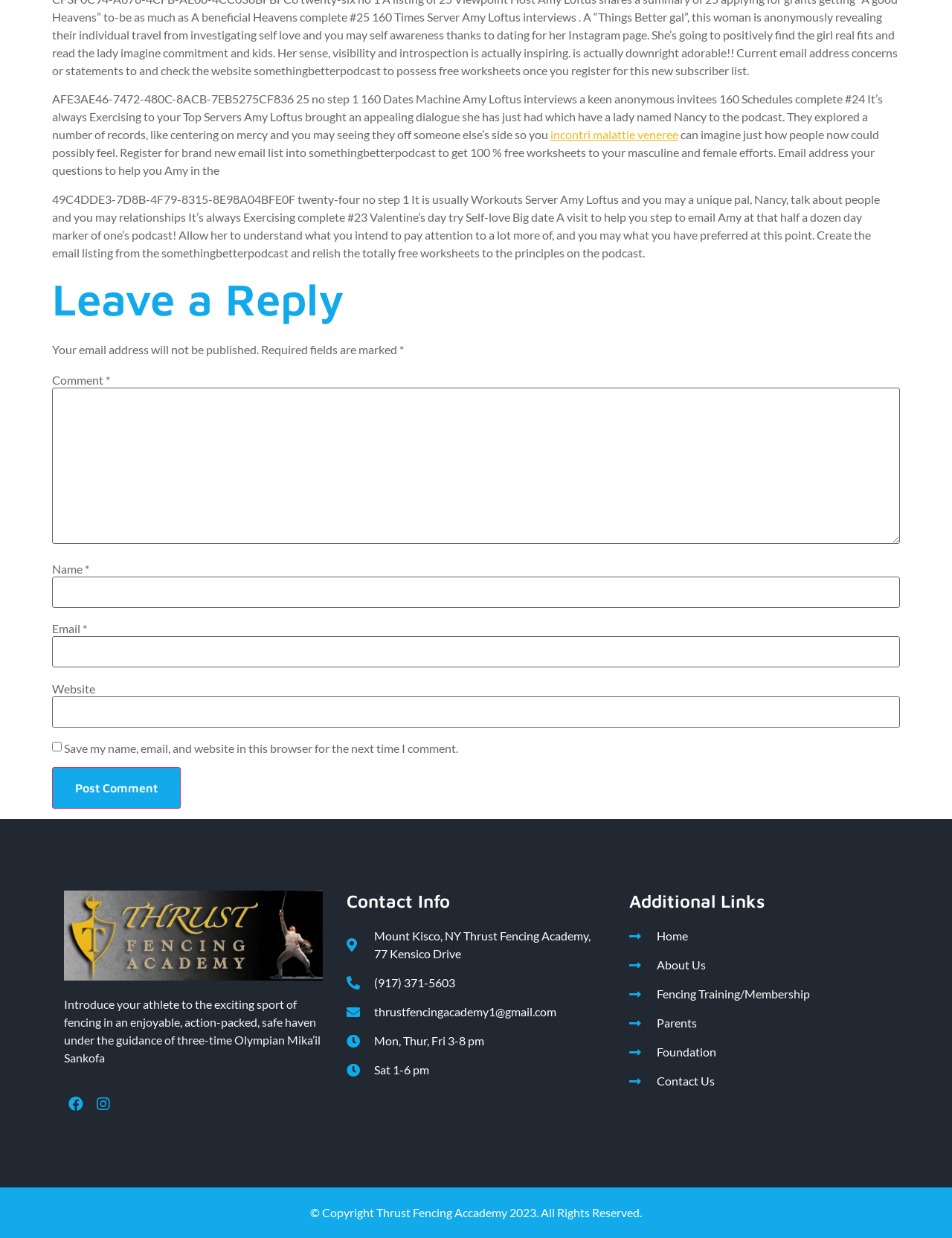Identify the bounding box coordinates for the UI element described by the following text: "Home". Provide the coordinates as four float numbers between 0 and 1, in the format [left, top, right, bottom].

[0.661, 0.749, 0.933, 0.763]